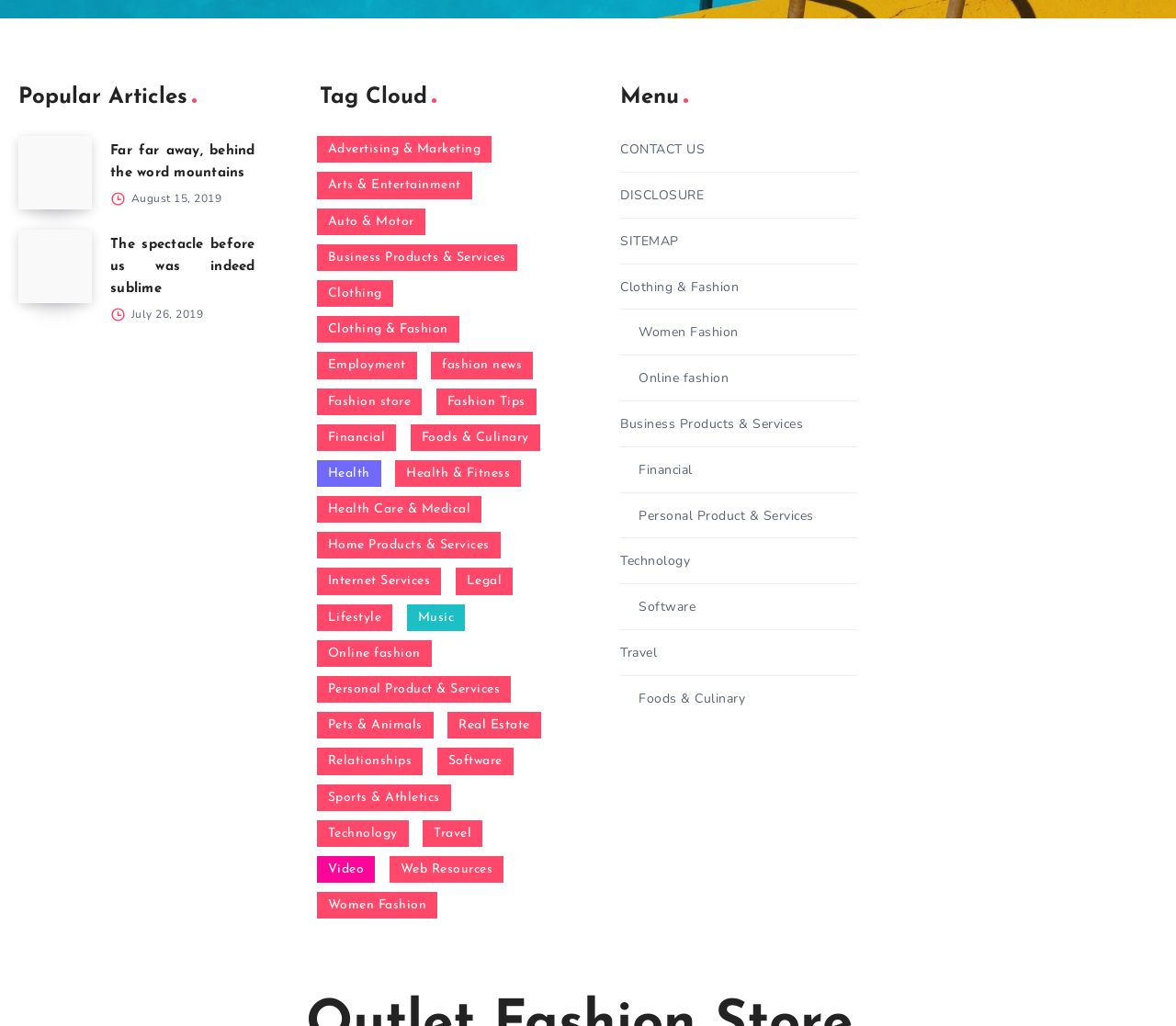Please locate the bounding box coordinates of the element that needs to be clicked to achieve the following instruction: "Browse 'Tag Cloud'". The coordinates should be four float numbers between 0 and 1, i.e., [left, top, right, bottom].

[0.271, 0.08, 0.473, 0.11]